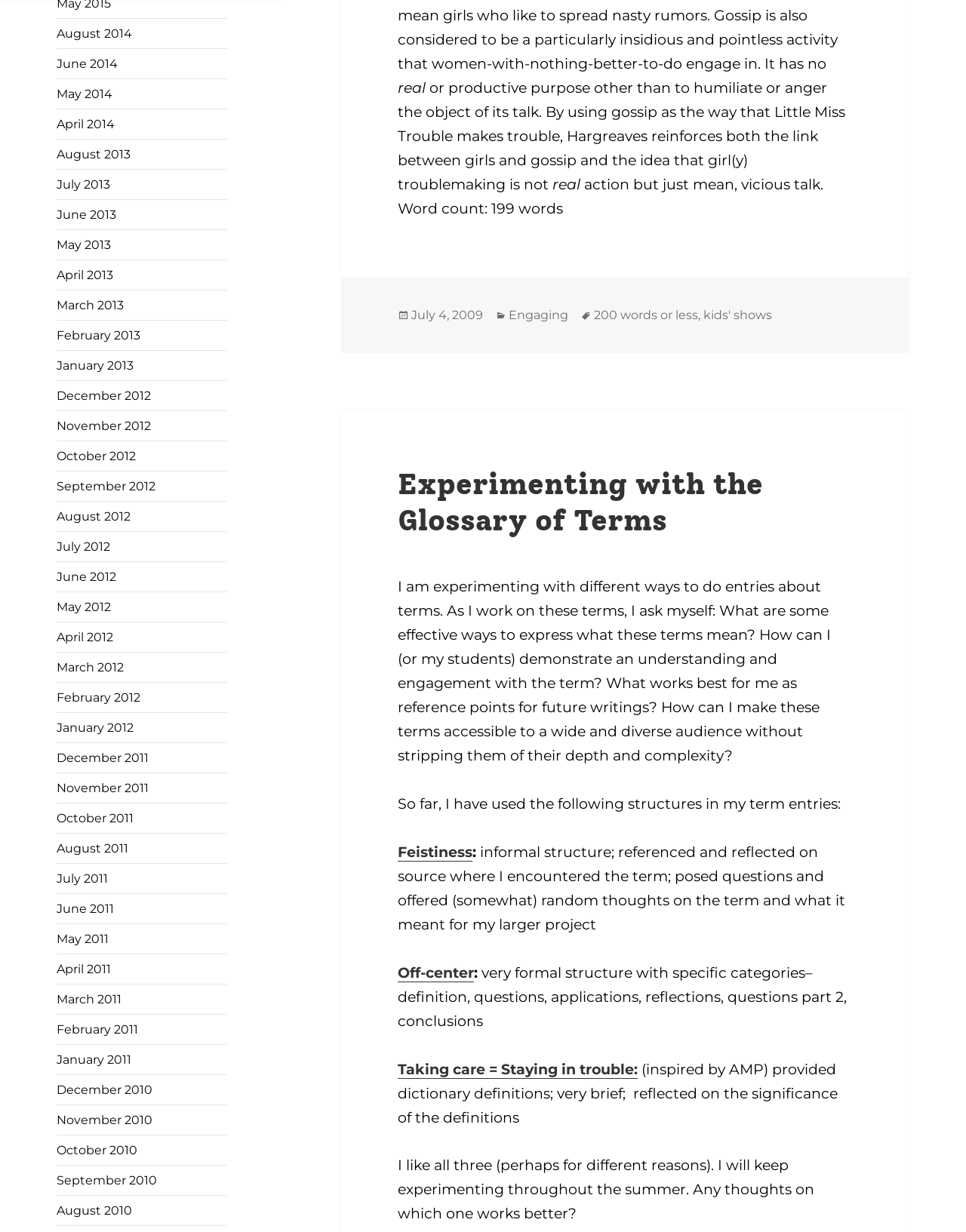Using the provided element description, identify the bounding box coordinates as (top-left x, top-left y, bottom-right x, bottom-right y). Ensure all values are between 0 and 1. Description: Engaging

[0.527, 0.25, 0.588, 0.262]